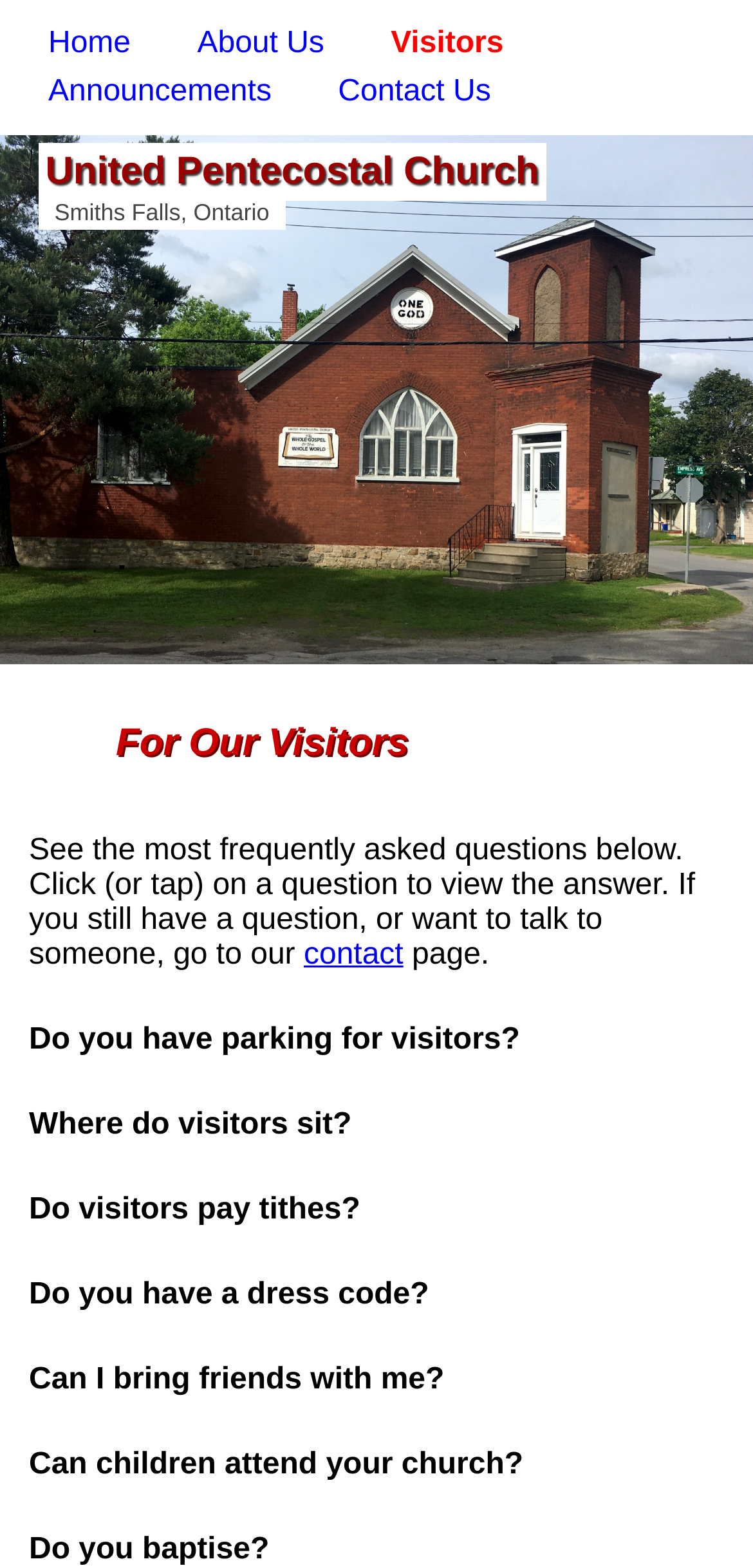Please examine the image and answer the question with a detailed explanation:
What is the name of the church?

I found a StaticText element with the text 'United Pentecostal Church' which is located near the top of the webpage. This is the name of the church.